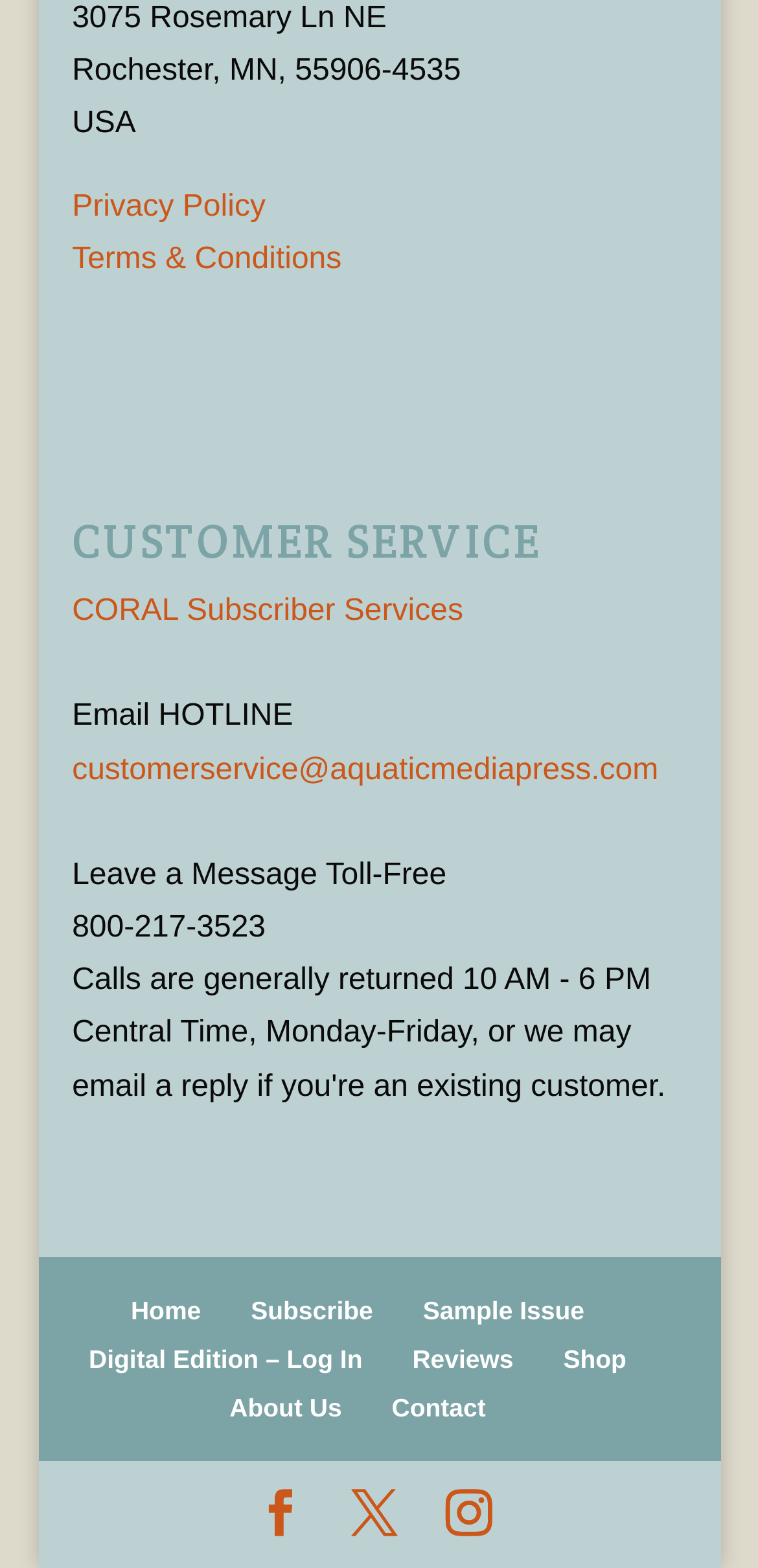How many navigation links are there at the bottom of the webpage?
Answer the question with a detailed and thorough explanation.

At the bottom of the webpage, there are eight navigation links: 'Home', 'Subscribe', 'Sample Issue', 'Digital Edition – Log In', 'Reviews', 'Shop', 'About Us', and 'Contact'.